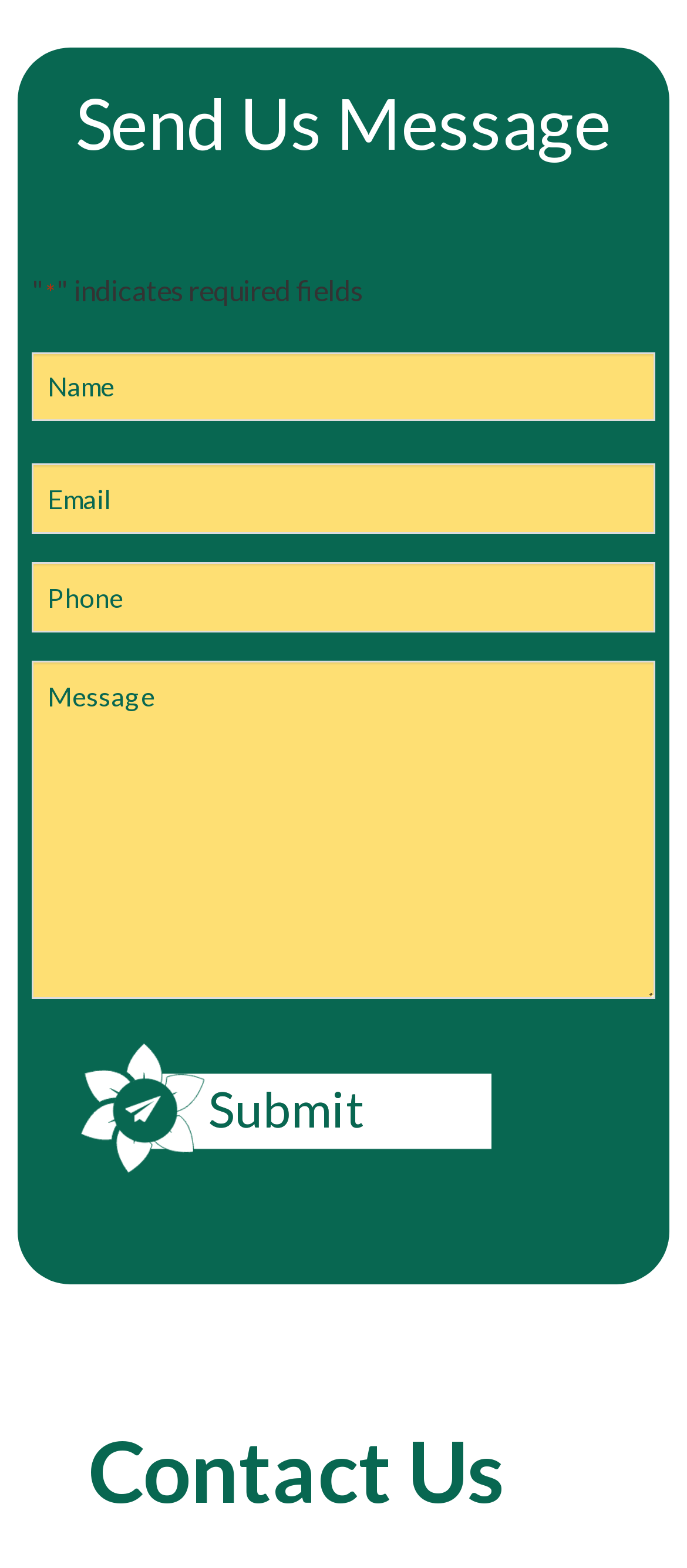Identify the bounding box coordinates for the UI element described as follows: "parent_node: Name name="input_1.3" placeholder="Name"". Ensure the coordinates are four float numbers between 0 and 1, formatted as [left, top, right, bottom].

[0.046, 0.224, 0.954, 0.269]